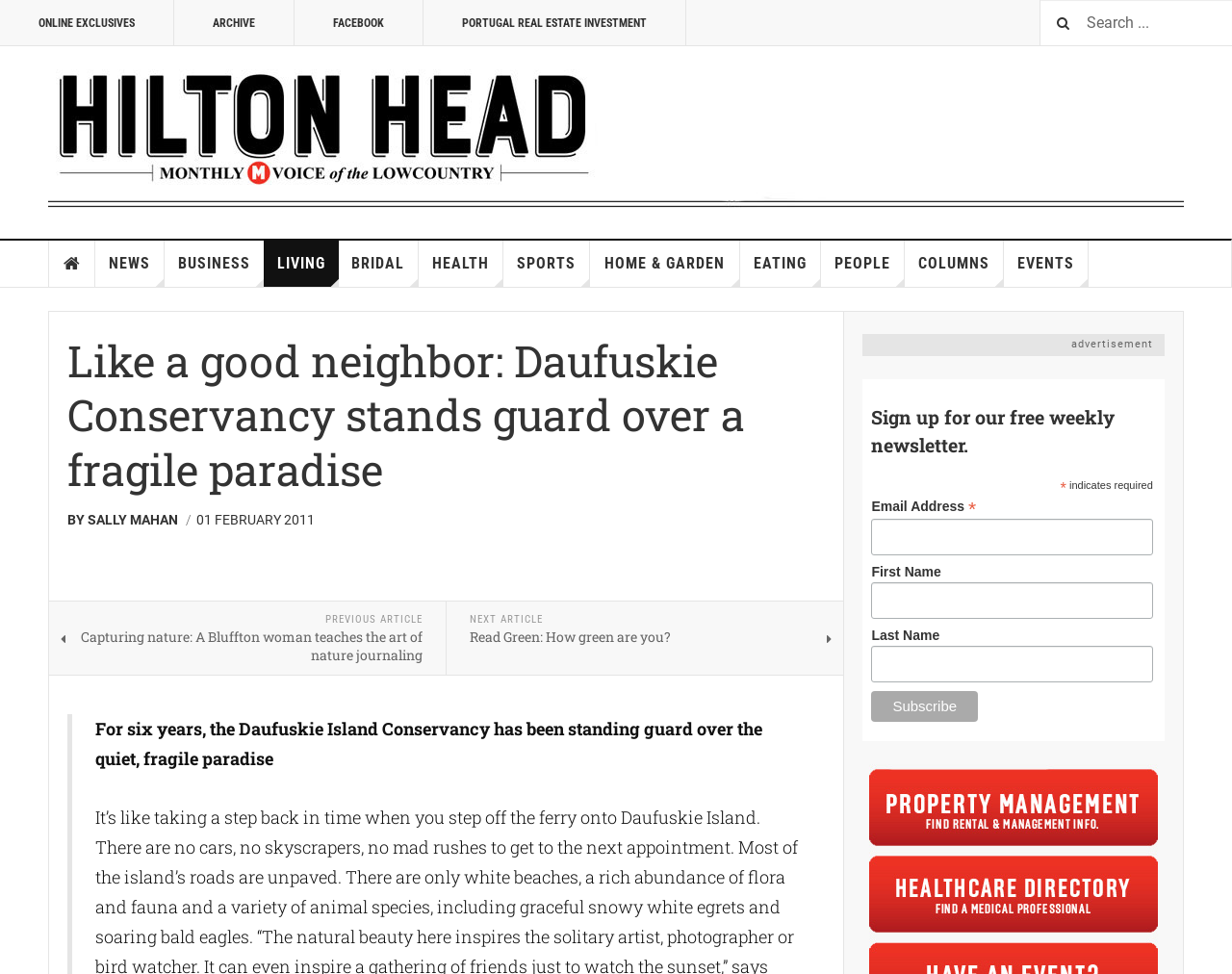Carefully examine the image and provide an in-depth answer to the question: What is the topic of the article?

I found the answer by reading the heading 'Like a good neighbor: Daufuskie Conservancy stands guard over a fragile paradise' and the text 'For six years, the Daufuskie Island Conservancy has been standing guard over the quiet, fragile paradise', which suggests that the article is about the Daufuskie Island Conservancy.